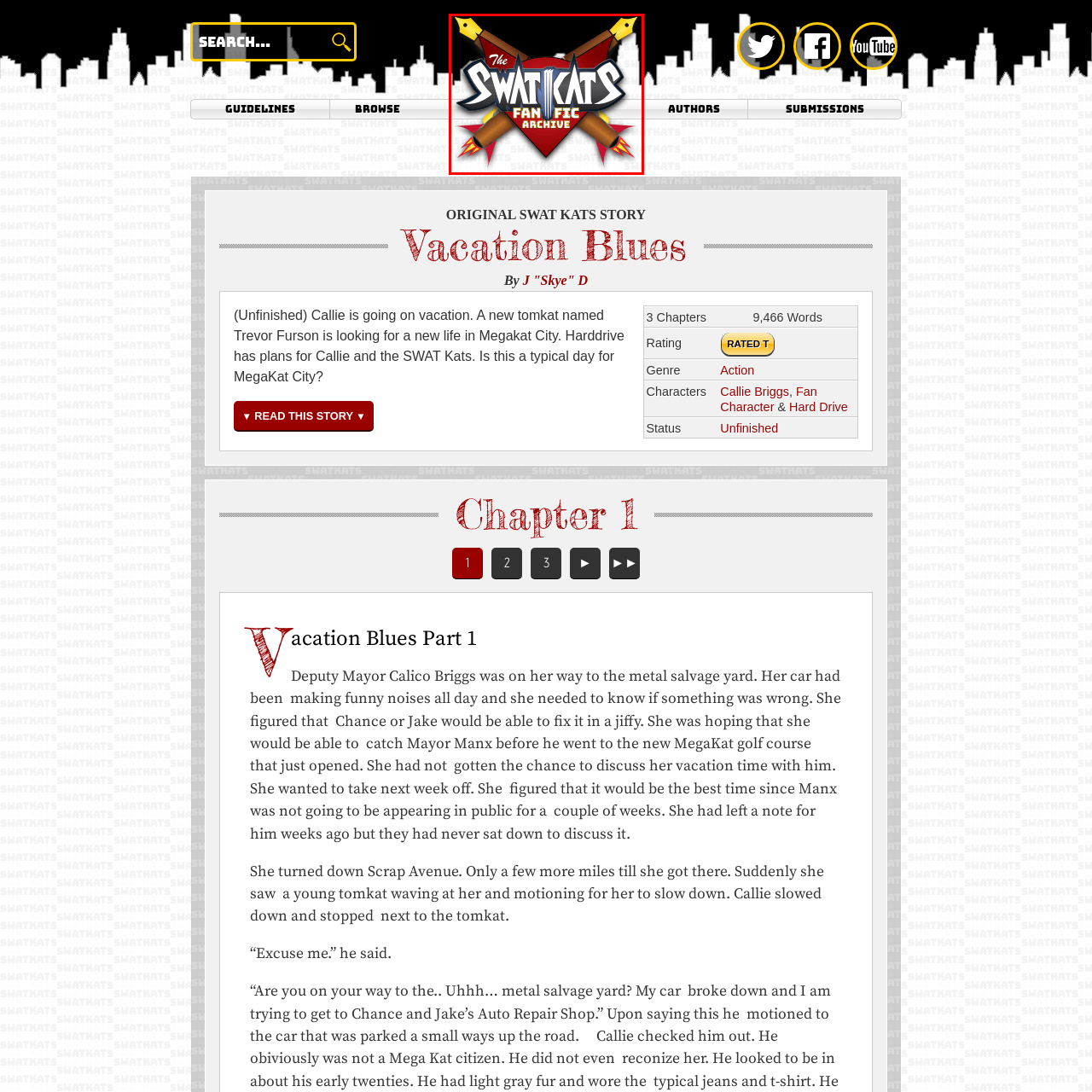Observe the image enclosed by the red rectangle, then respond to the question in one word or phrase:
What is the background of the logo?

Urban setting